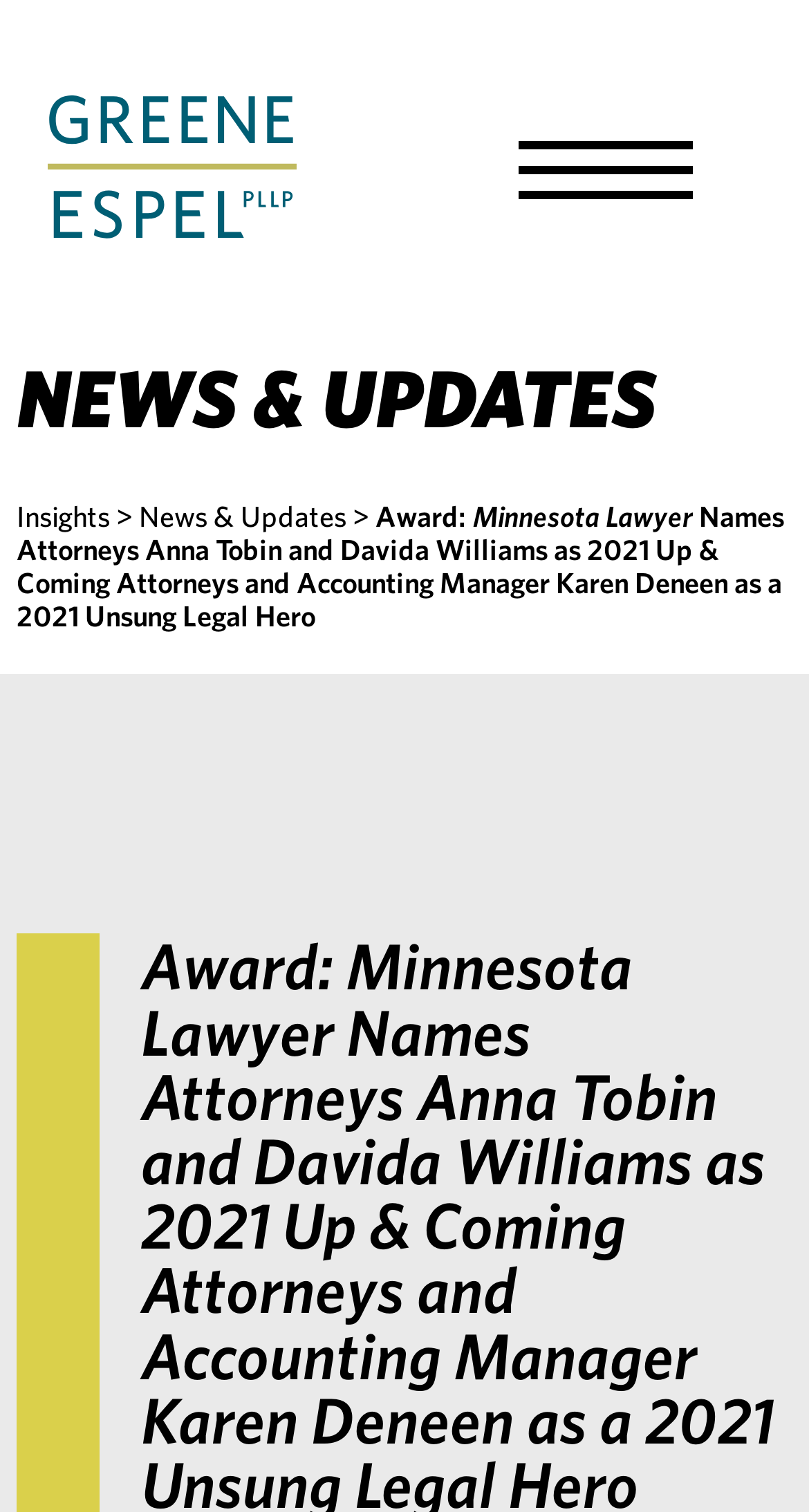Given the element description "Insights" in the screenshot, predict the bounding box coordinates of that UI element.

[0.021, 0.331, 0.136, 0.353]